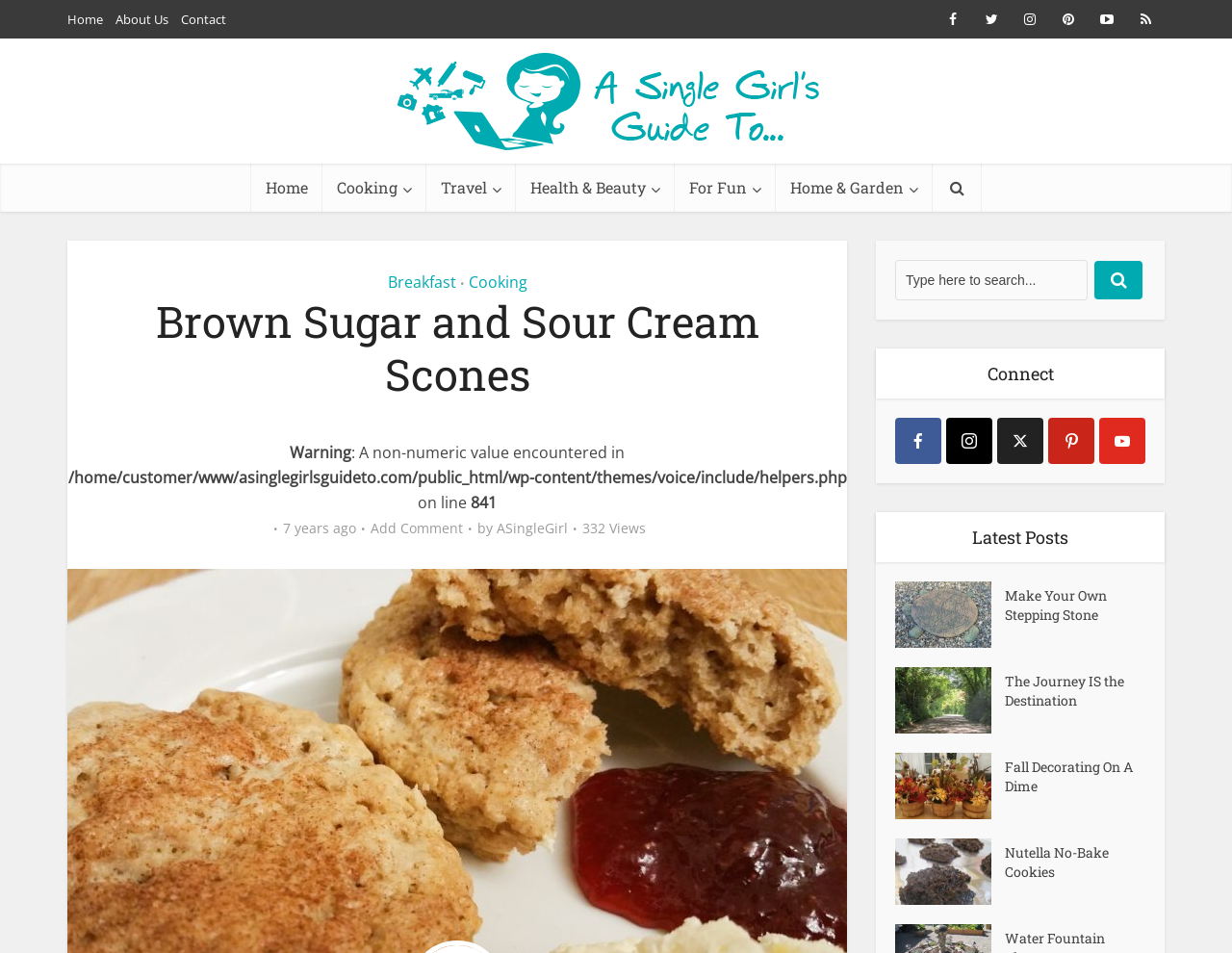Please determine the bounding box coordinates for the UI element described as: "facebook".

[0.727, 0.438, 0.764, 0.487]